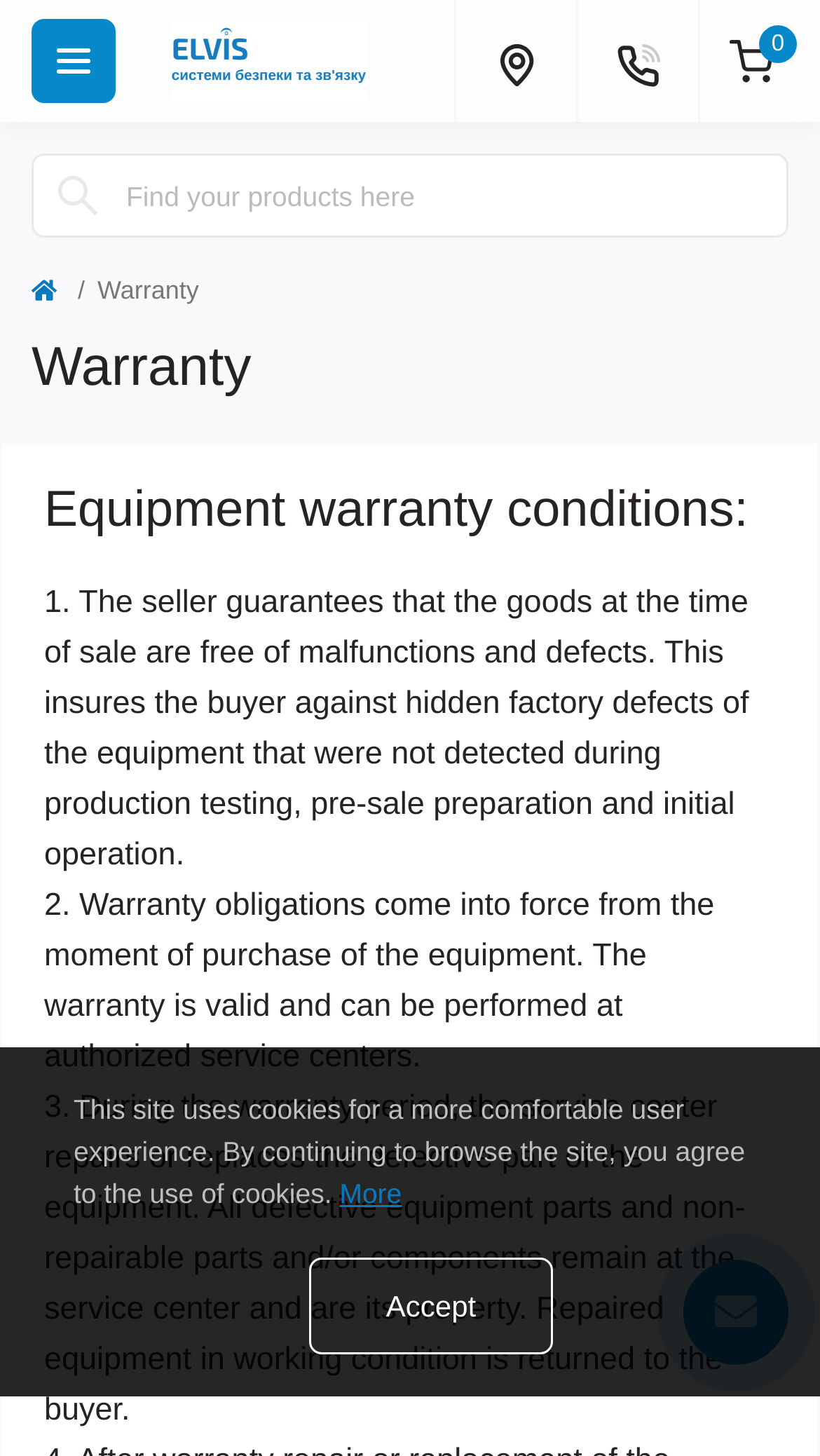Identify the bounding box coordinates of the section that should be clicked to achieve the task described: "Search for products".

[0.038, 0.105, 0.151, 0.163]